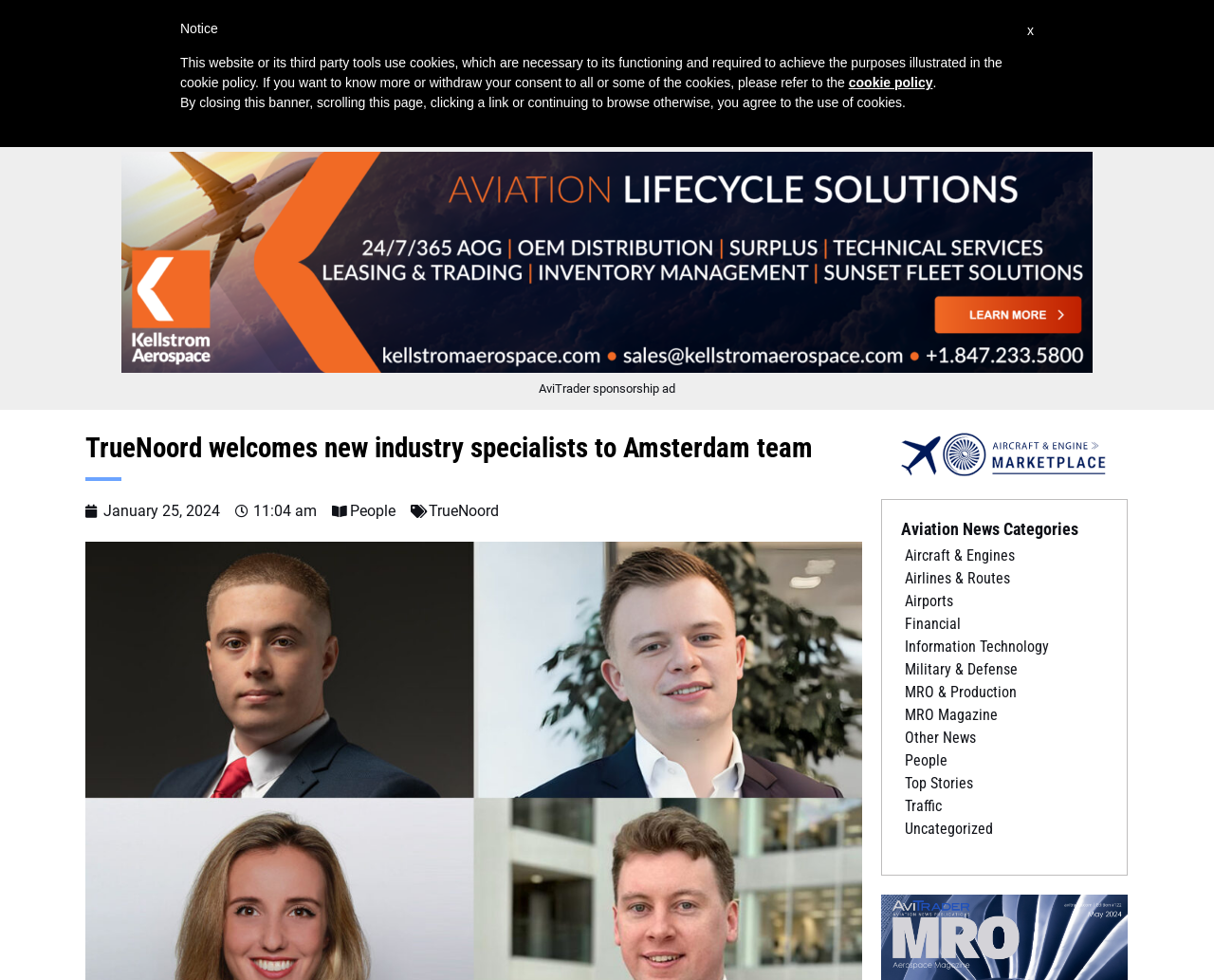Kindly determine the bounding box coordinates for the clickable area to achieve the given instruction: "Search using the search icon".

[0.959, 0.029, 0.973, 0.053]